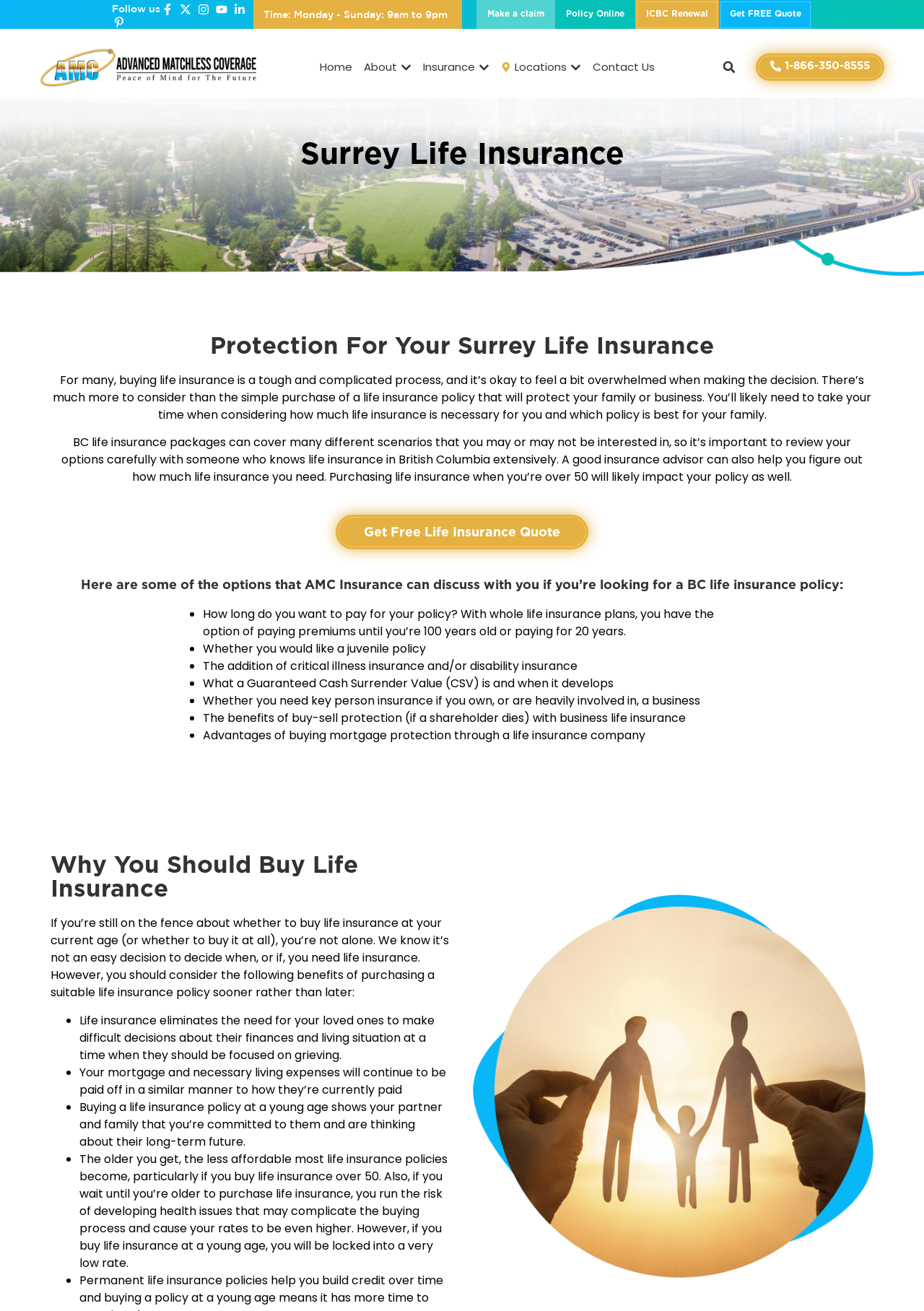Determine the coordinates of the bounding box that should be clicked to complete the instruction: "Call the phone number". The coordinates should be represented by four float numbers between 0 and 1: [left, top, right, bottom].

[0.818, 0.041, 0.957, 0.062]